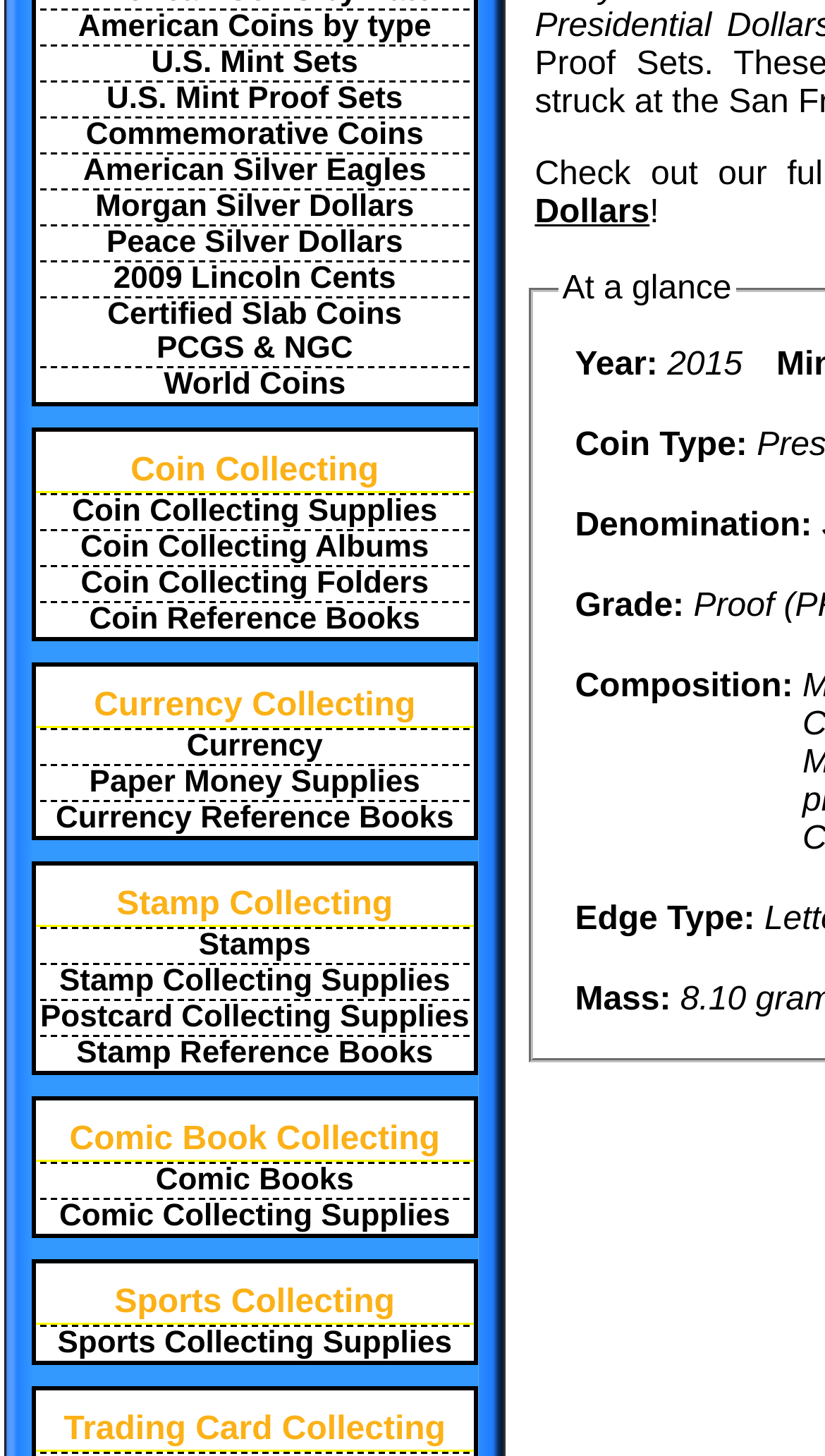How many links are there under 'Coin Collecting'?
Please answer the question with a detailed and comprehensive explanation.

Under the 'Coin Collecting' category, I counted 9 links, including 'American Coins by type', 'U.S. Mint Sets', 'U.S. Mint Proof Sets', and so on. These links are listed vertically under the 'Coin Collecting' title.